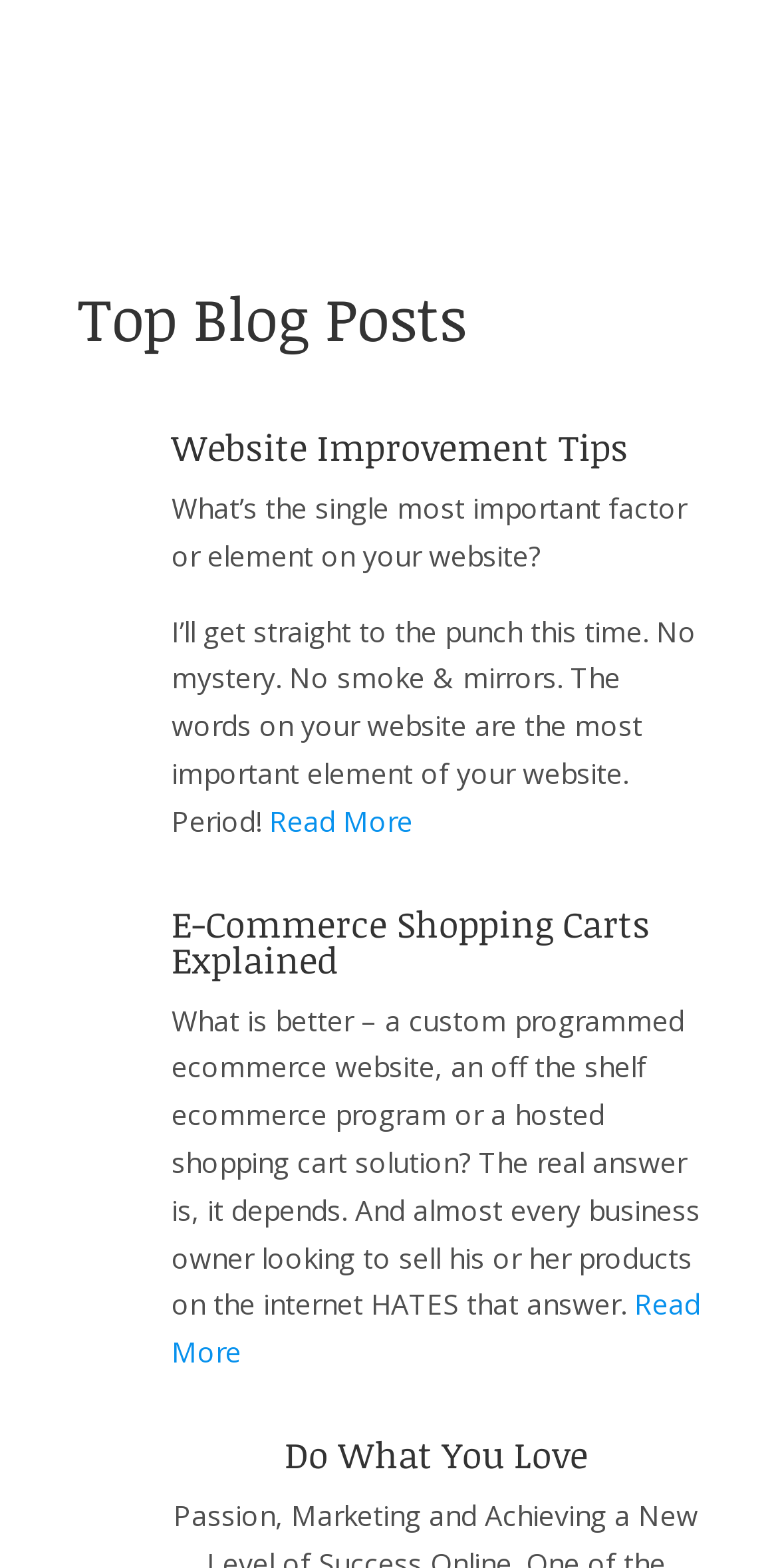What is the most important element on a website?
Please provide a single word or phrase as your answer based on the image.

Words